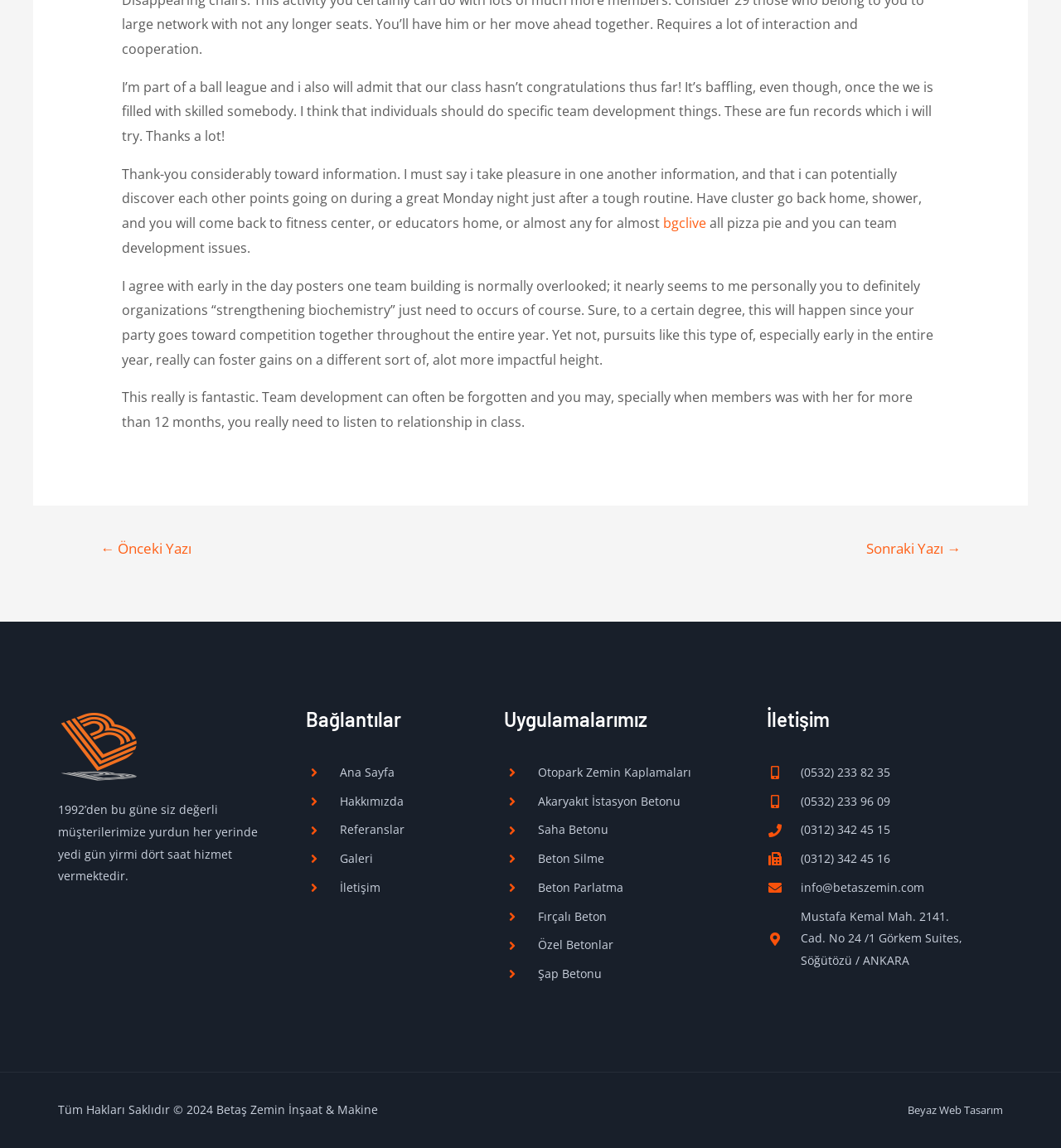Provide the bounding box coordinates of the HTML element described by the text: "bgclive". The coordinates should be in the format [left, top, right, bottom] with values between 0 and 1.

[0.625, 0.186, 0.665, 0.202]